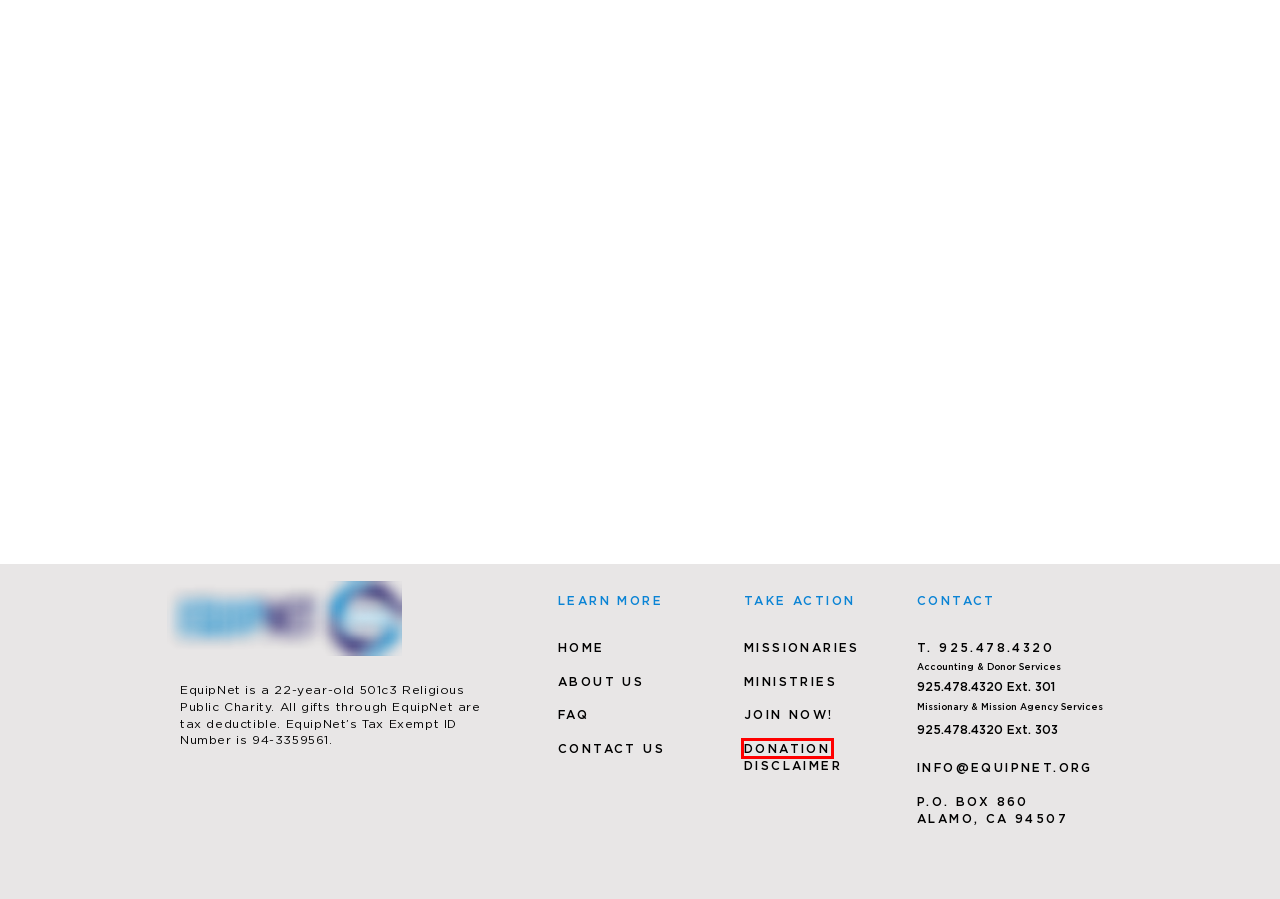You have been given a screenshot of a webpage, where a red bounding box surrounds a UI element. Identify the best matching webpage description for the page that loads after the element in the bounding box is clicked. Options include:
A. JOIN NOW | EquipNet
B. Donation Disclaimer | EquipNet
C. Missionaries
D. ABOUT | EquipNet
E. FAQ | EquipNet
F. CONTACT | EquipNet
G. Team12
H. EquipNet | christian nonprofit missionary donation platform

B